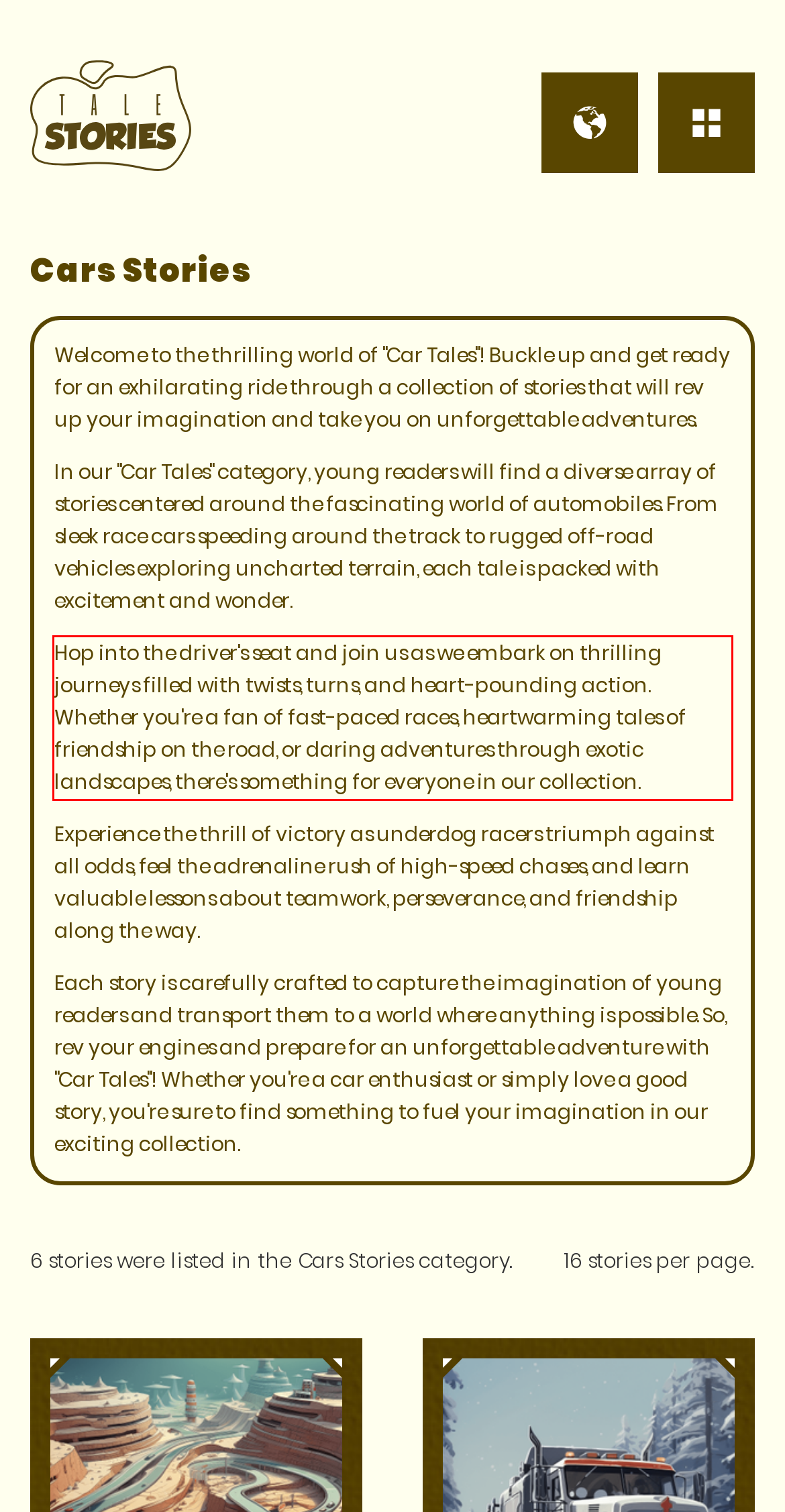Please extract the text content from the UI element enclosed by the red rectangle in the screenshot.

Hop into the driver's seat and join us as we embark on thrilling journeys filled with twists, turns, and heart-pounding action. Whether you're a fan of fast-paced races, heartwarming tales of friendship on the road, or daring adventures through exotic landscapes, there's something for everyone in our collection.